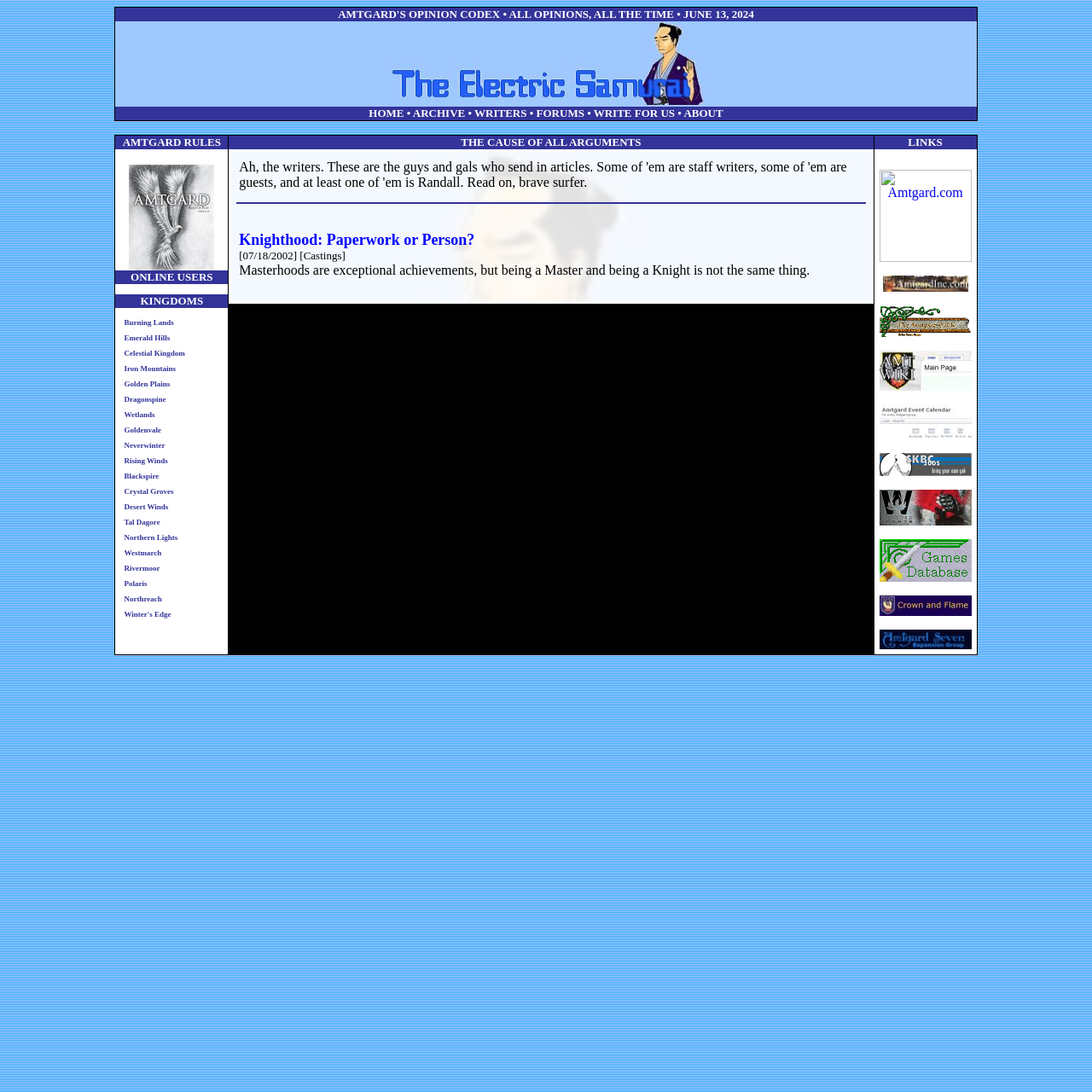What is the name of the website?
Using the visual information, reply with a single word or short phrase.

Randall Andalsa's e-Samurai